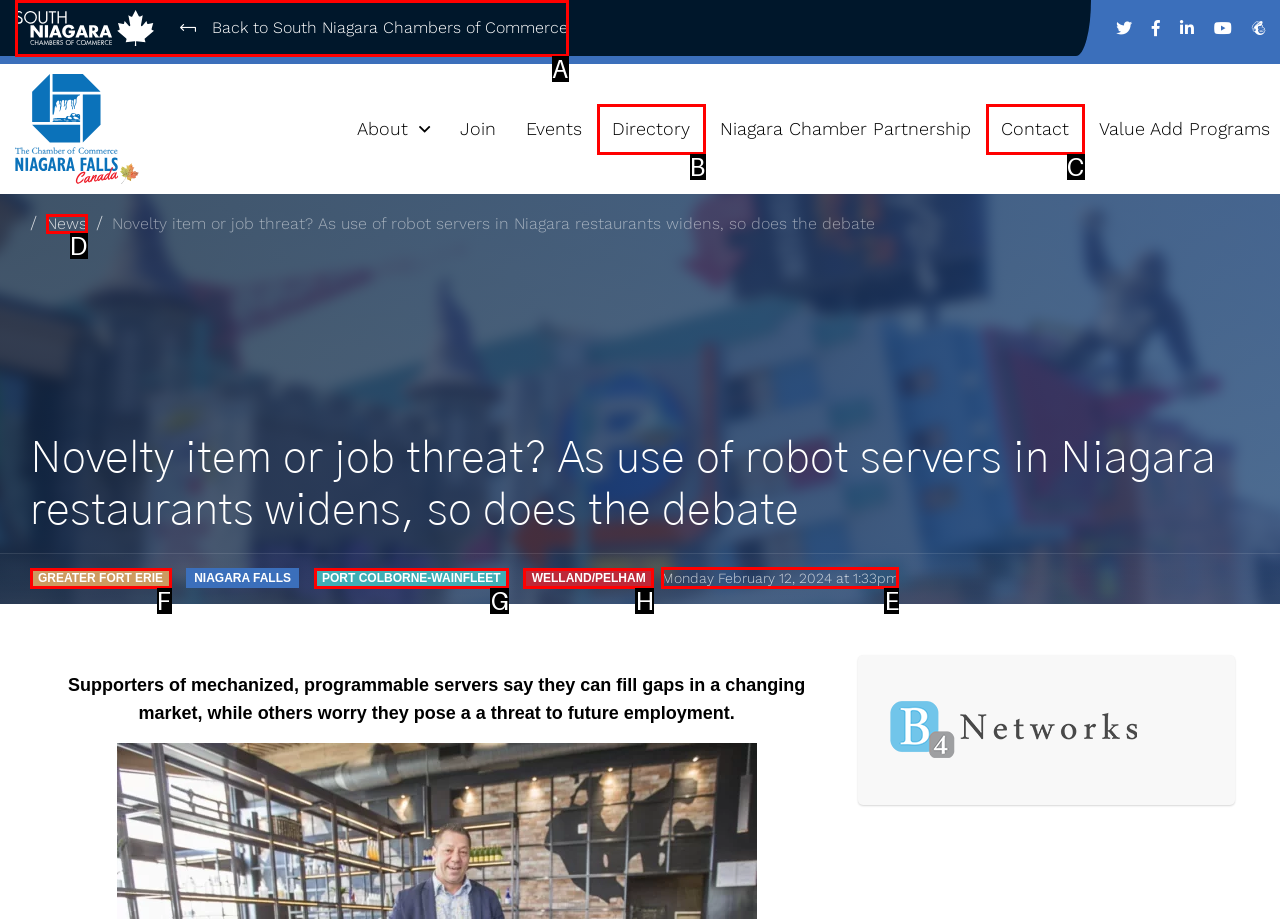Select the letter of the element you need to click to complete this task: read articles by Kristin Holt
Answer using the letter from the specified choices.

None